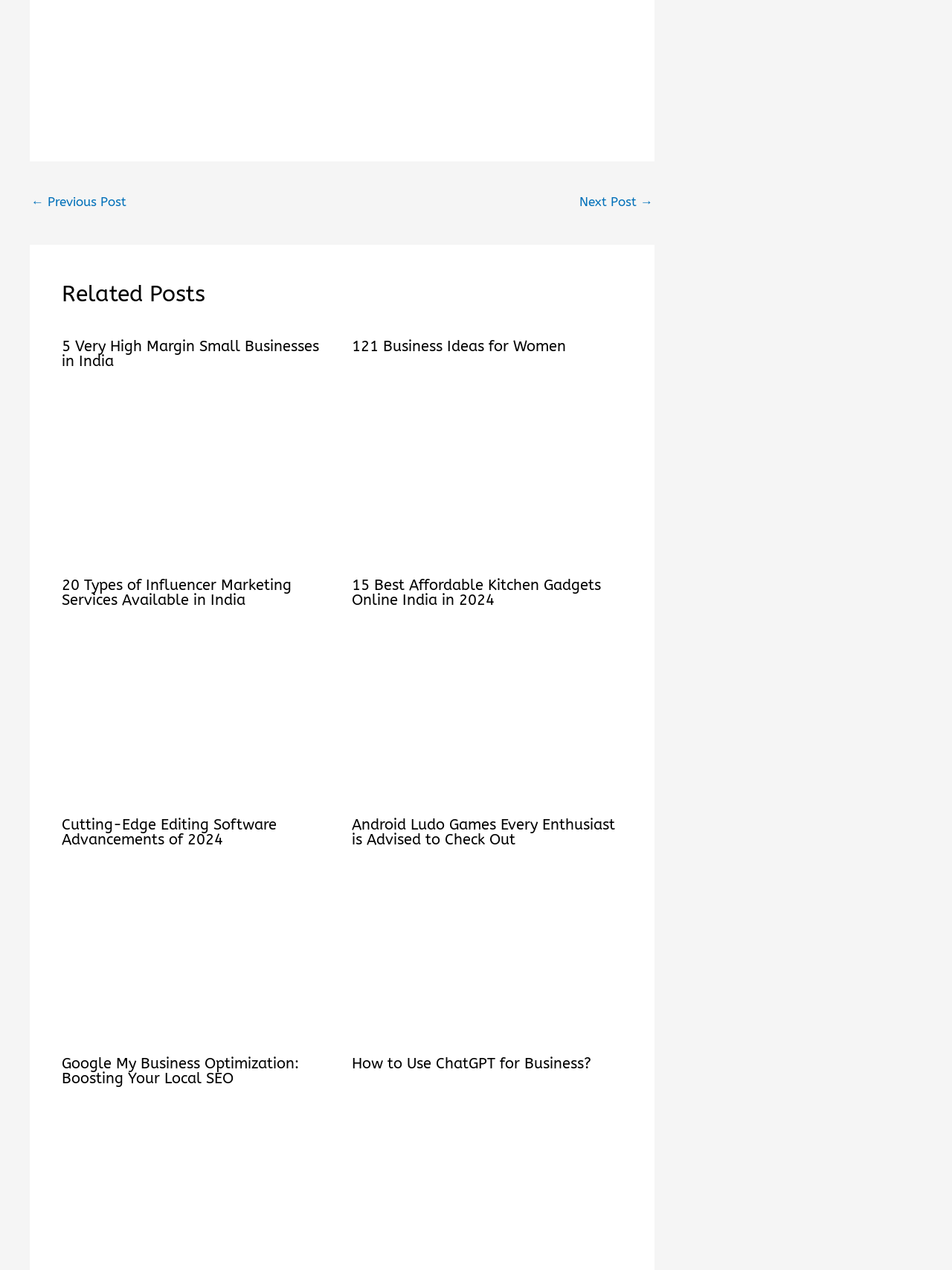Bounding box coordinates should be provided in the format (top-left x, top-left y, bottom-right x, bottom-right y) with all values between 0 and 1. Identify the bounding box for this UI element: Next Post →

[0.609, 0.148, 0.686, 0.171]